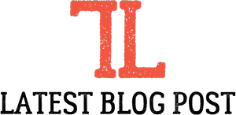What is the purpose of the image?
Respond to the question with a well-detailed and thorough answer.

The question asks about the purpose of the image. Upon careful examination, it is clear that the image serves to engage visitors and encourage them to explore informative blog content on the topic of common spam calls and associated scams. The bold and stylized header effectively draws attention and emphasizes the importance of the latest blog post.